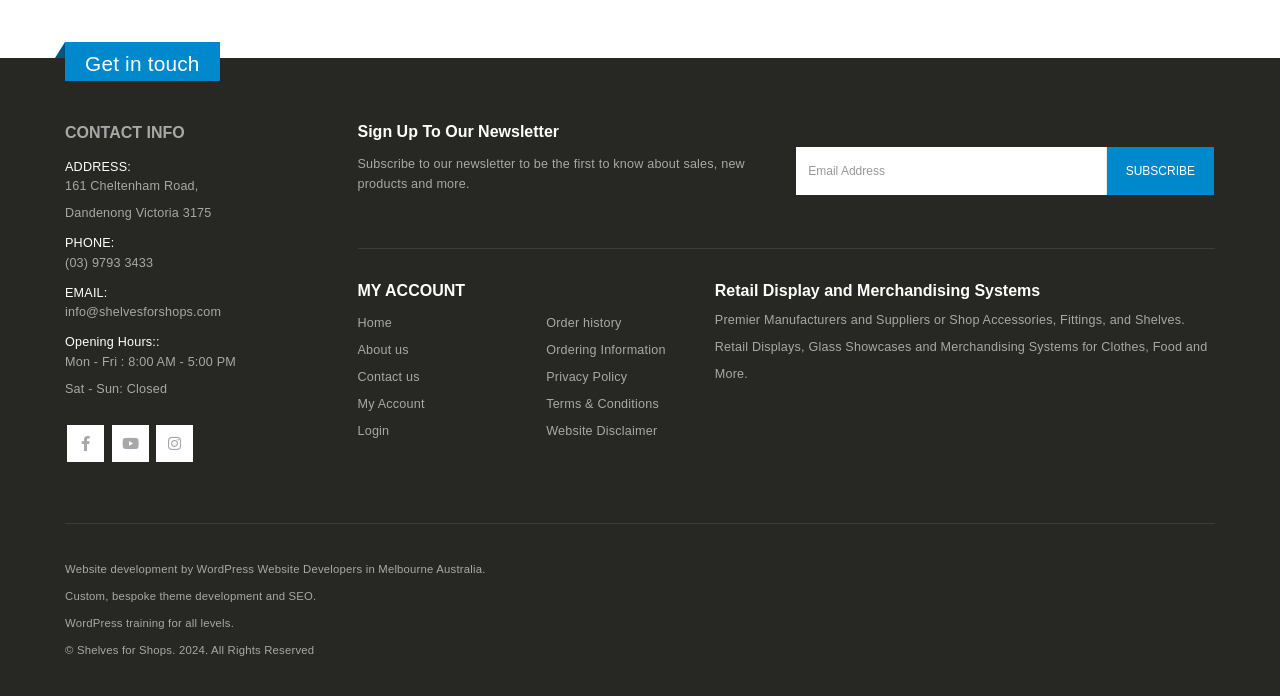Determine the bounding box coordinates in the format (top-left x, top-left y, bottom-right x, bottom-right y). Ensure all values are floating point numbers between 0 and 1. Identify the bounding box of the UI element described by: Dynamics of Social Inequalities

None